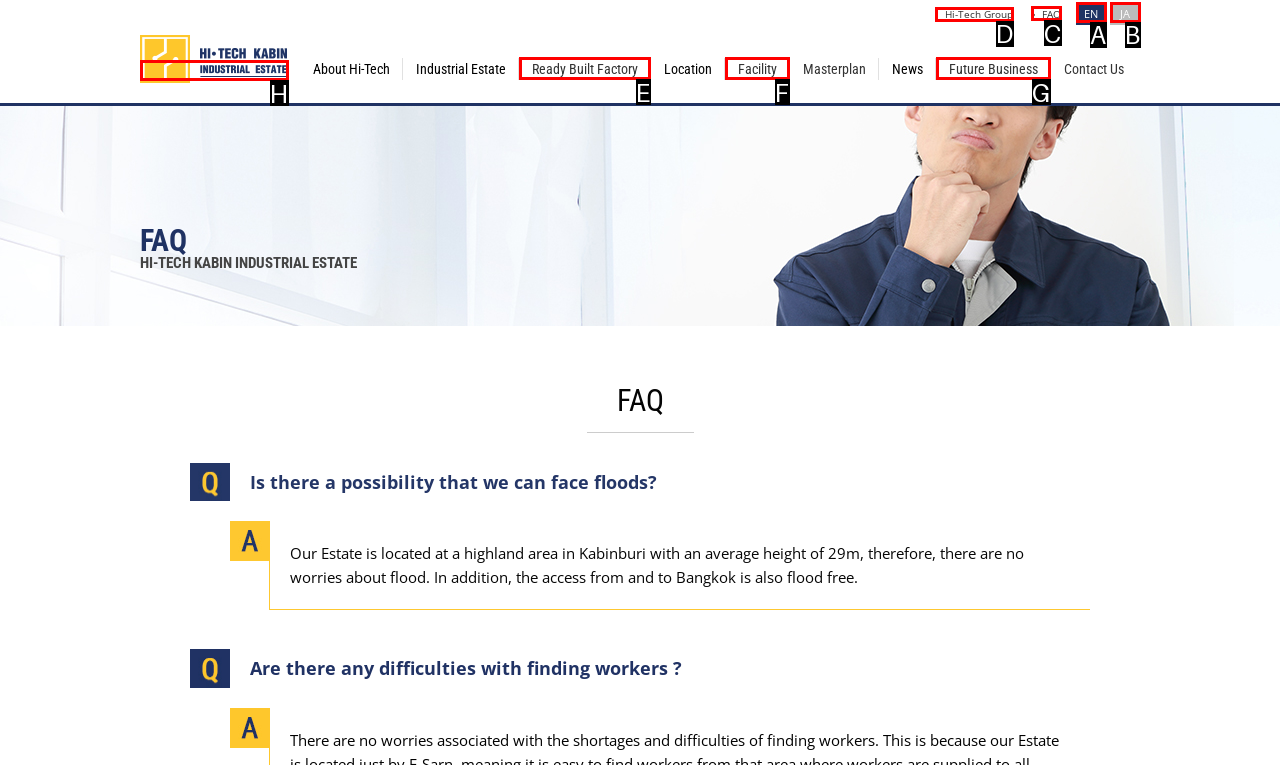Identify the letter of the UI element you need to select to accomplish the task: View FAQ.
Respond with the option's letter from the given choices directly.

C